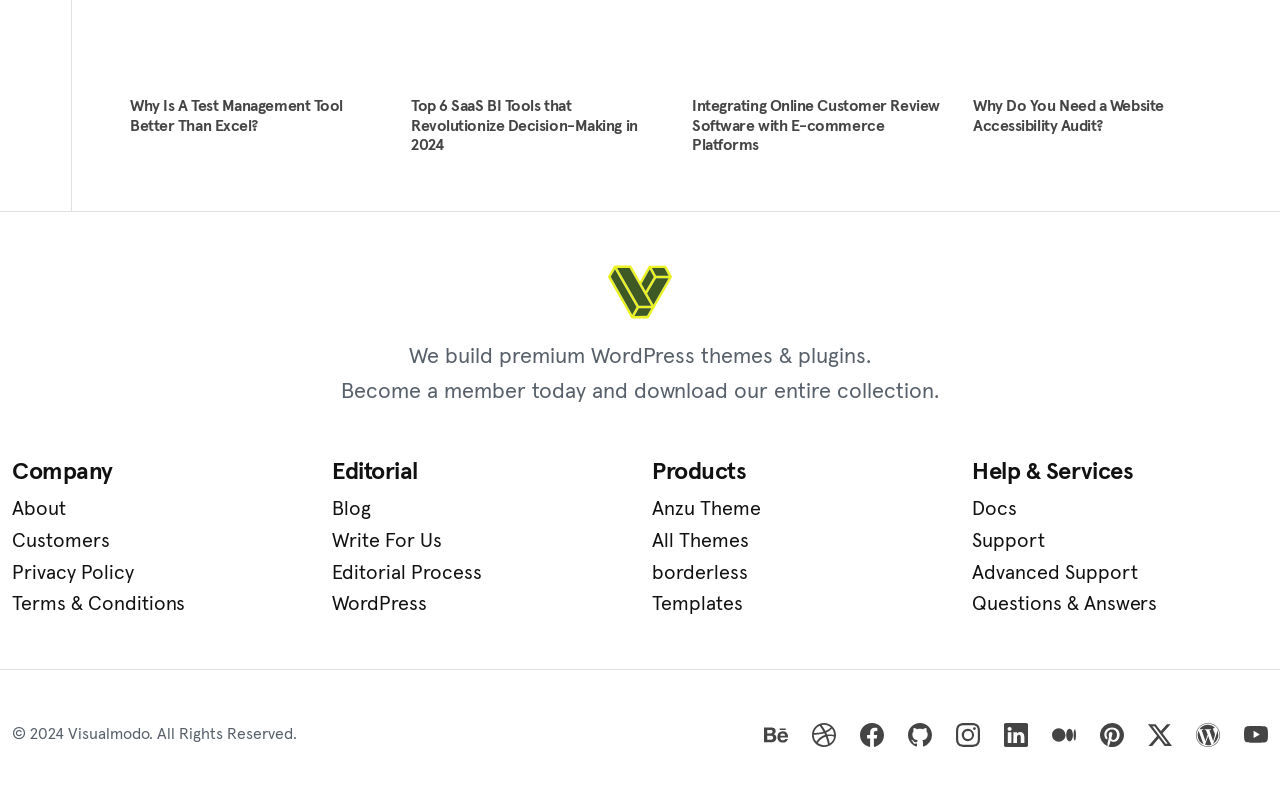Determine the bounding box coordinates in the format (top-left x, top-left y, bottom-right x, bottom-right y). Ensure all values are floating point numbers between 0 and 1. Identify the bounding box of the UI element described by: Questions & Answers

[0.759, 0.736, 0.991, 0.776]